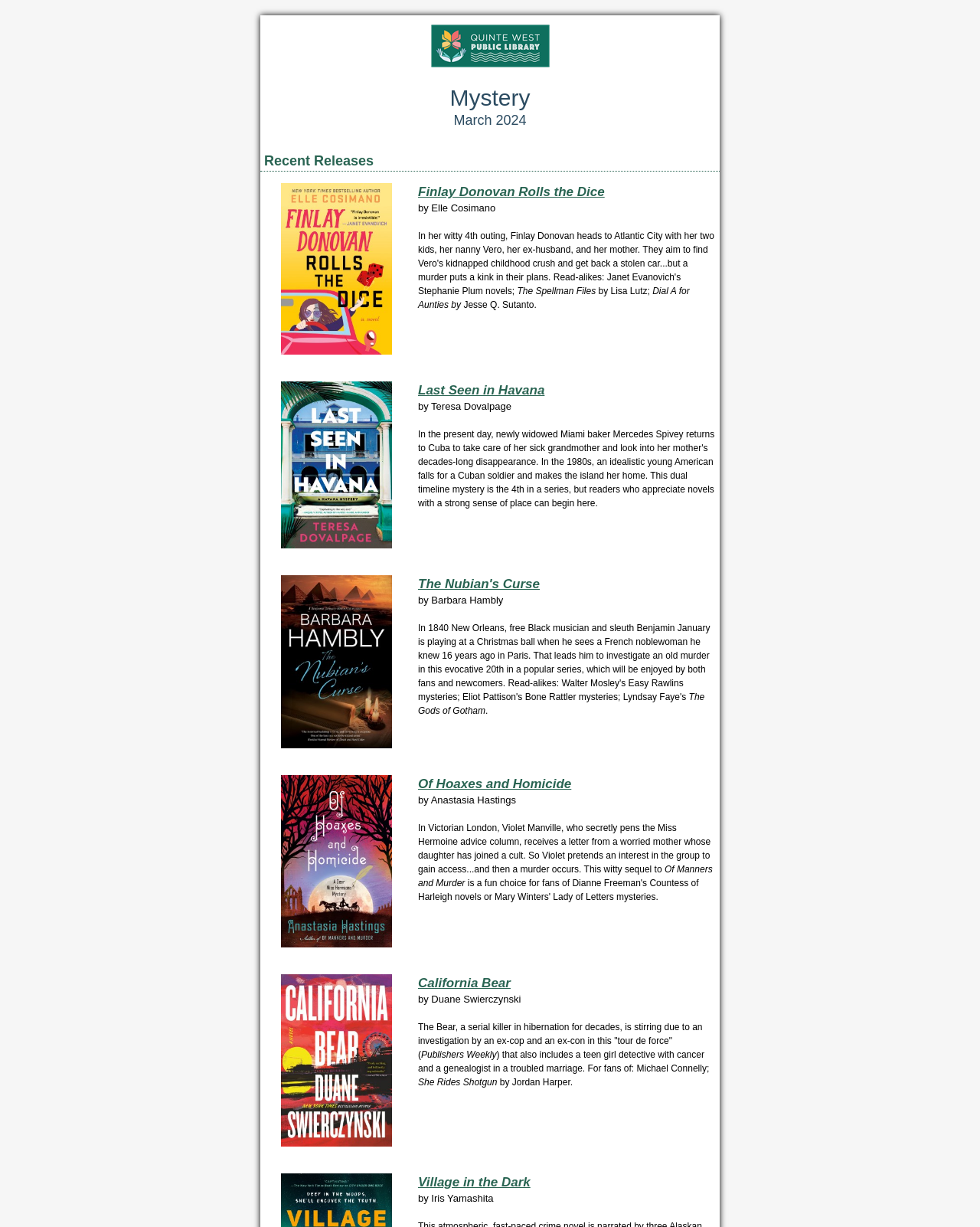Generate a thorough caption detailing the webpage content.

This webpage appears to be a book recommendation page, specifically focused on mystery novels. The page is divided into several sections, each featuring a different book. 

At the top of the page, there is a header section with the title "LibraryAware March 2024" and a subheading "Mystery March 2024". Below this, there is a table with four columns, each containing a book recommendation. 

Each book recommendation section includes an image of the book cover, a link to the book, and a brief summary of the book's plot. The summaries are detailed and provide a good sense of what each book is about. The books are all mystery novels, with some featuring detectives, murders, and investigations. 

There are four book recommendations in total, each with its own section. The books are "Finlay Donovan Rolls the Dice" by Elle Cosimano, "Last Seen in Havana" by Teresa Dovalpage, "The Nubian's Curse" by Barbara Hambly, and "Of Hoaxes and Homicide" by Anastasia Hastings. 

Additionally, each book recommendation includes a "Read-alikes" section, which suggests other authors or books that fans of the recommended book might enjoy. These suggestions include authors such as Janet Evanovich, Lisa Lutz, and Walter Mosley.